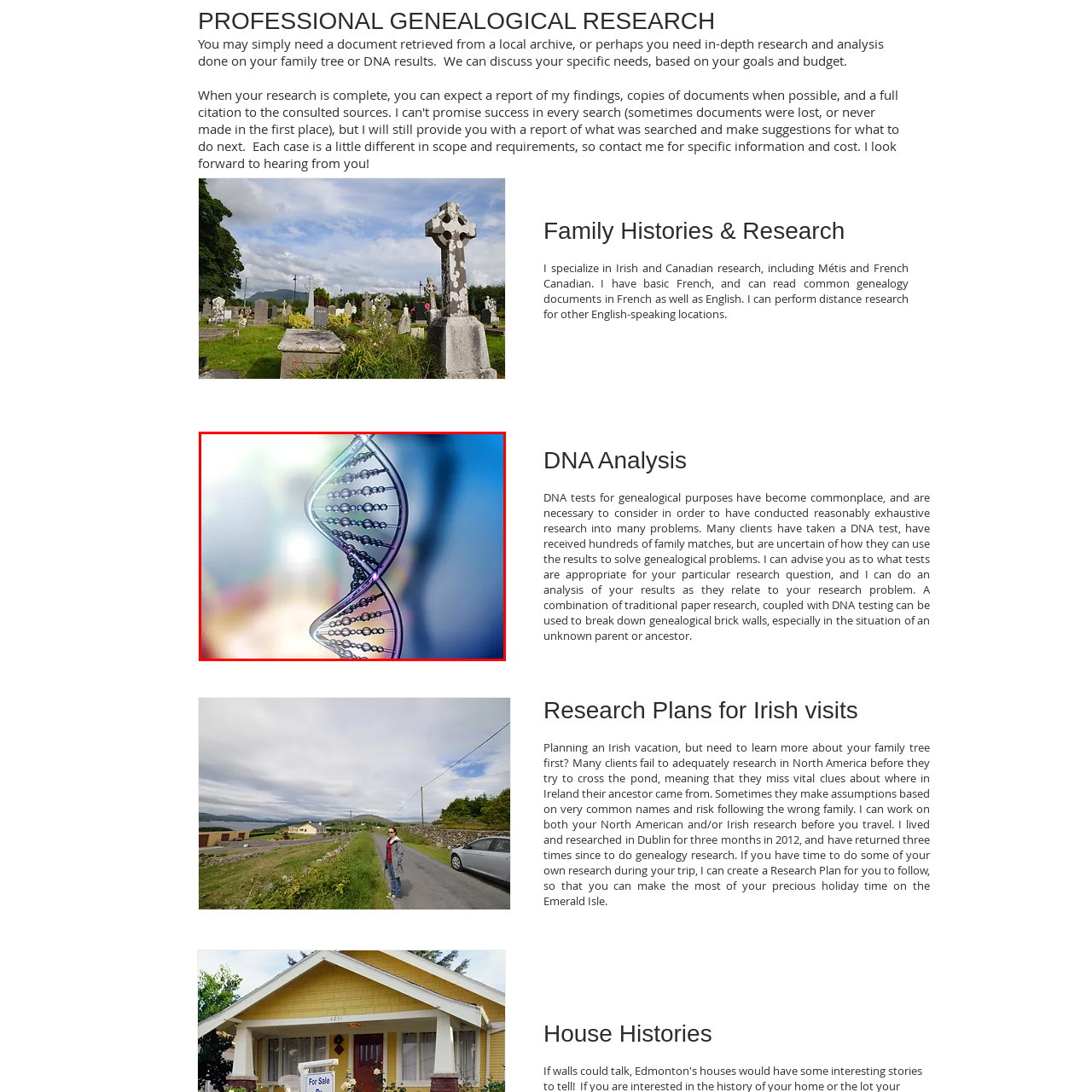Please review the image enclosed by the red bounding box and give a detailed answer to the following question, utilizing the information from the visual: What is the purpose of DNA testing in genealogy?

According to the caption, DNA testing is essential for uncovering ancestry and solving genealogical puzzles, which means it helps individuals discover their family history and lineage.